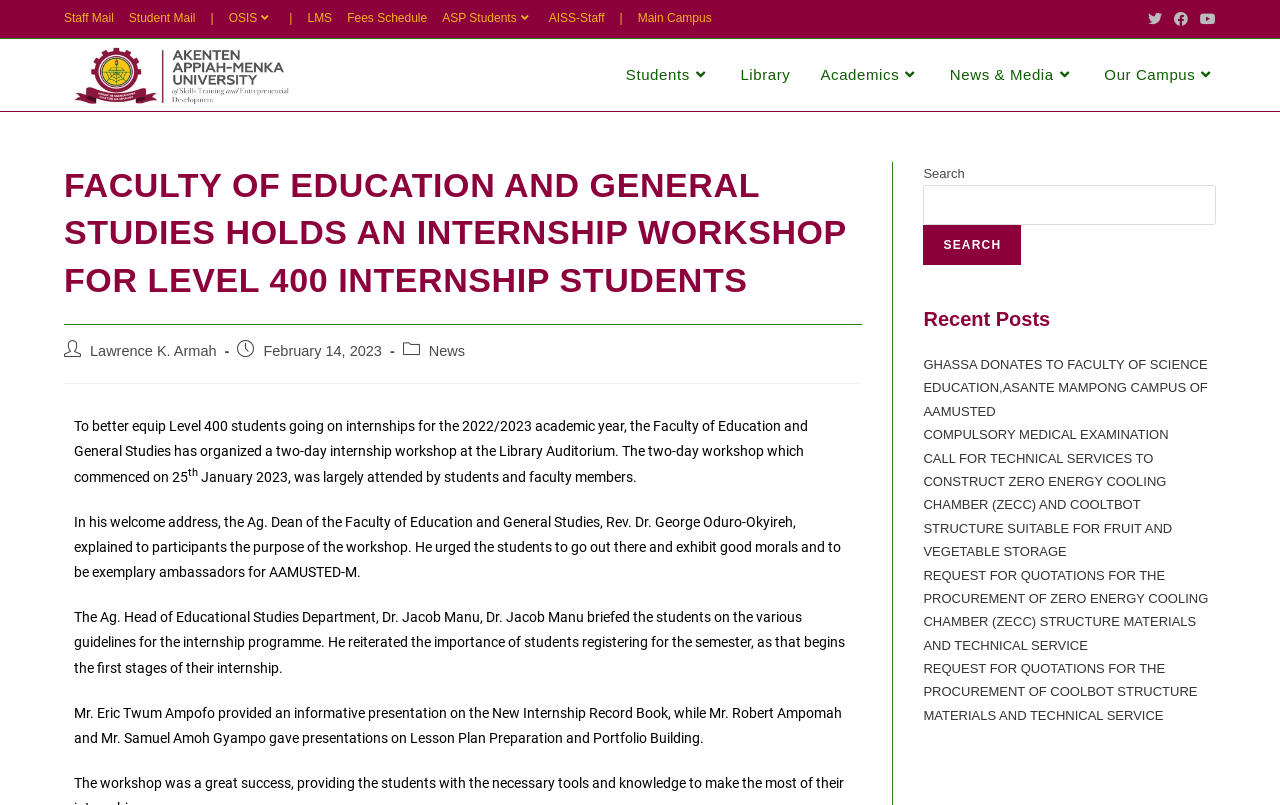Highlight the bounding box of the UI element that corresponds to this description: "Main Campus".

[0.498, 0.01, 0.556, 0.037]